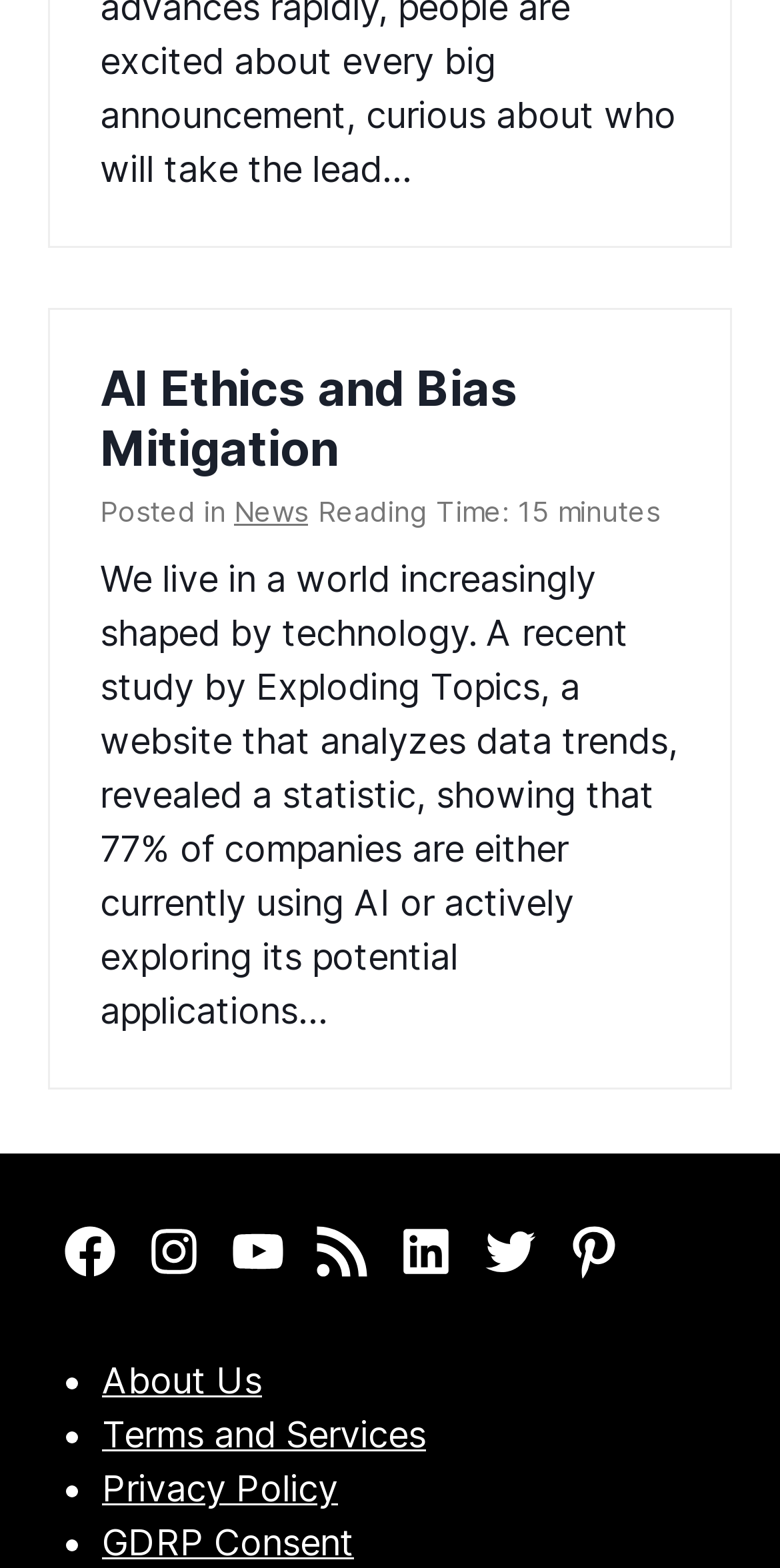Please identify the bounding box coordinates of the clickable area that will allow you to execute the instruction: "Learn about the author".

[0.131, 0.868, 0.336, 0.894]